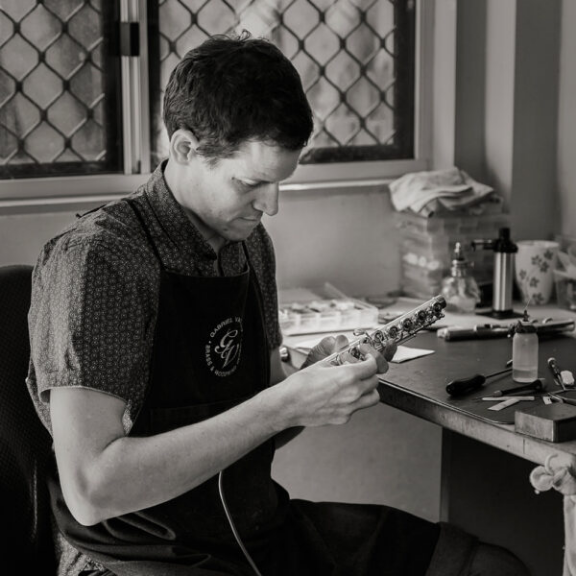Generate an elaborate caption that includes all aspects of the image.

In this monochrome image, a skilled technician is captured intently at work in a repair workshop. The focus is on Daniel Braben, who is adeptly handling a flute, showcasing his craftsmanship and passion for instrument repair. Wearing a dark apron with the workshop's logo, he embodies professionalism and dedication. The workspace is filled with tools and materials, illustrating the meticulous nature of his craft. Sunlight streams through the window, highlighting the intricate details of the flute and the technician's focused expression, reflecting his extensive experience and commitment to restoring instruments to their full potential. This setting emphasizes the personal connection he has with the art of music-making, as he not only repairs but also enhances the musical expressions of artists.